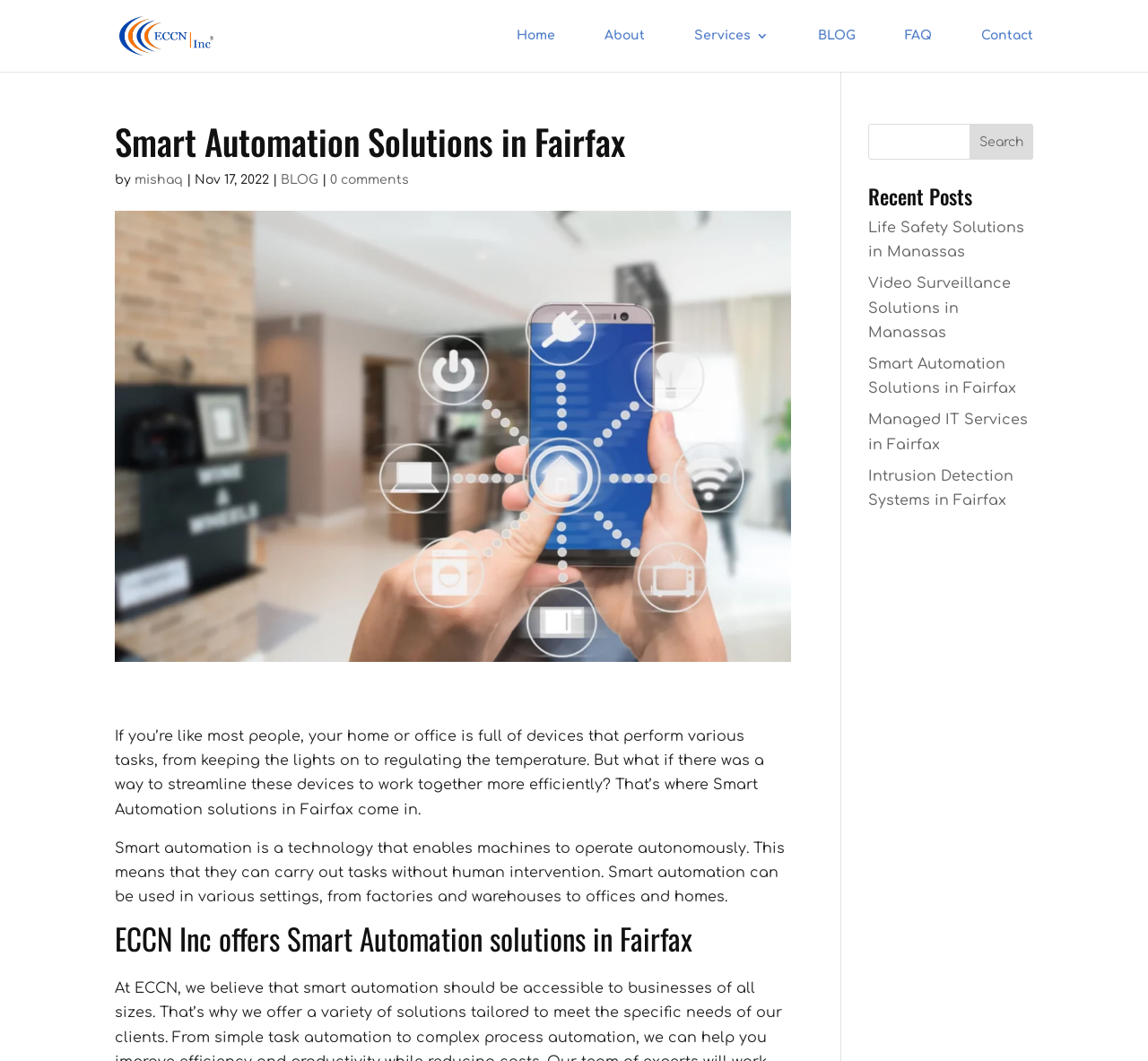Please find the bounding box coordinates of the section that needs to be clicked to achieve this instruction: "Contact ECCN".

[0.855, 0.028, 0.9, 0.068]